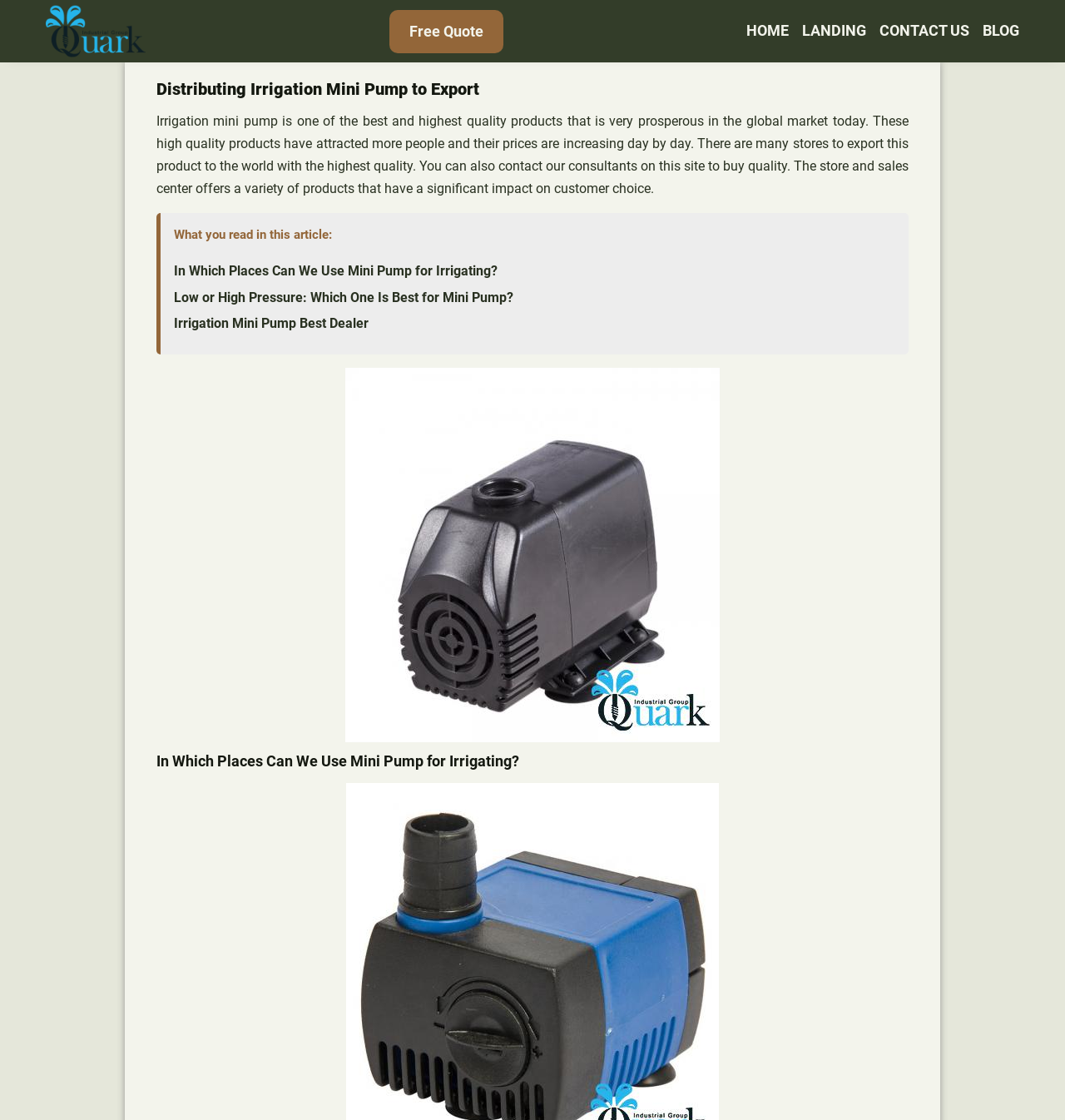Locate the bounding box coordinates of the element that should be clicked to execute the following instruction: "Click on the 'Irrigation Mini Pump Best Dealer' link".

[0.163, 0.282, 0.346, 0.297]